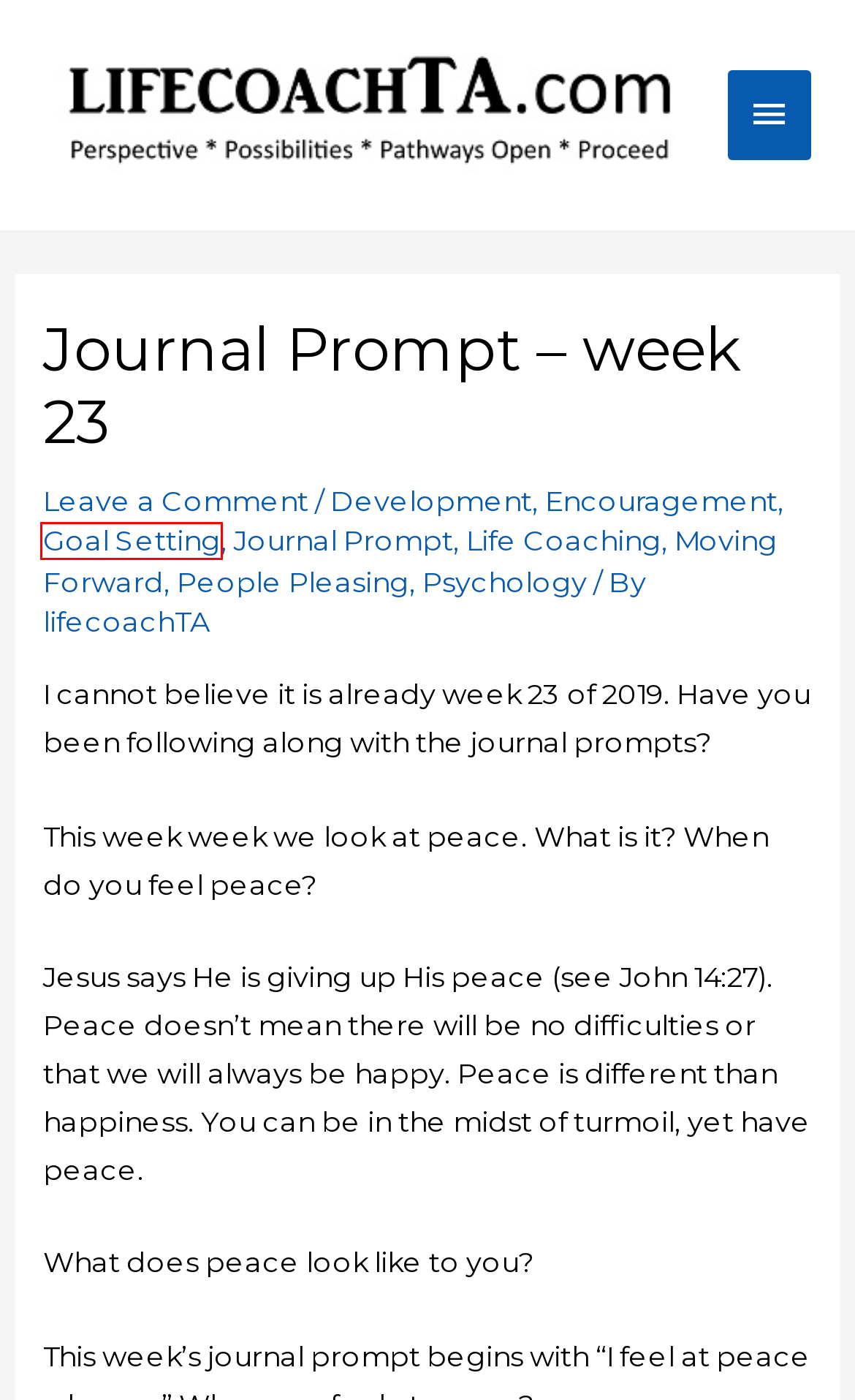You are given a webpage screenshot where a red bounding box highlights an element. Determine the most fitting webpage description for the new page that loads after clicking the element within the red bounding box. Here are the candidates:
A. People Pleasing – lifecoach TA
B. lifecoachTA – lifecoach TA
C. Journal Prompt – lifecoach TA
D. Psychology – lifecoach TA
E. Development – lifecoach TA
F. Moving Forward – lifecoach TA
G. Goal Setting – lifecoach TA
H. Encouragement – lifecoach TA

G